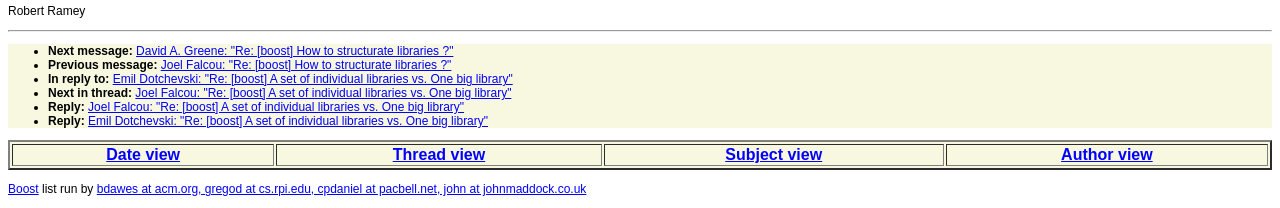What is the name of the mailing list?
Give a single word or phrase as your answer by examining the image.

Boost